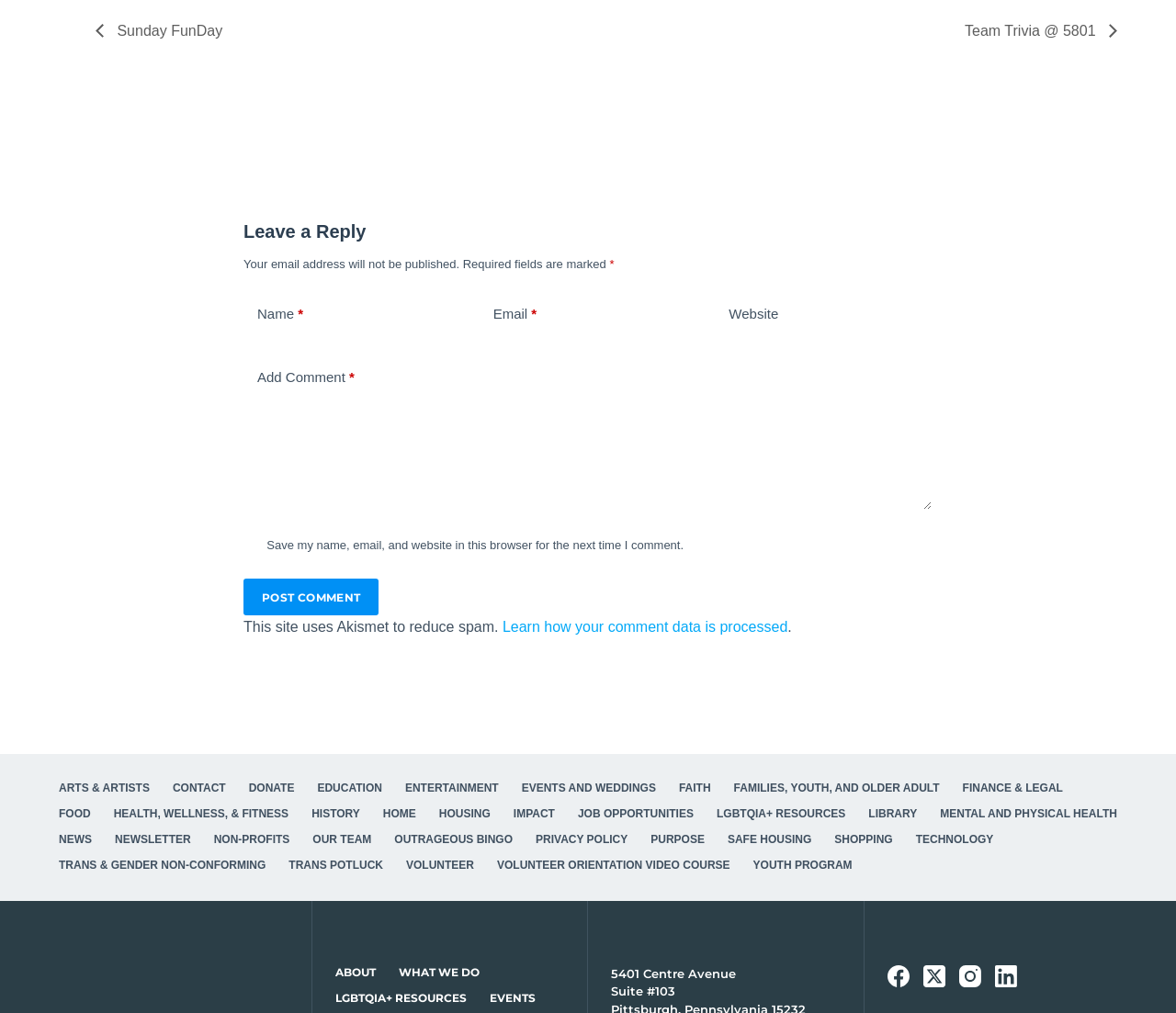Please find the bounding box for the following UI element description. Provide the coordinates in (top-left x, top-left y, bottom-right x, bottom-right y) format, with values between 0 and 1: History

[0.255, 0.797, 0.316, 0.811]